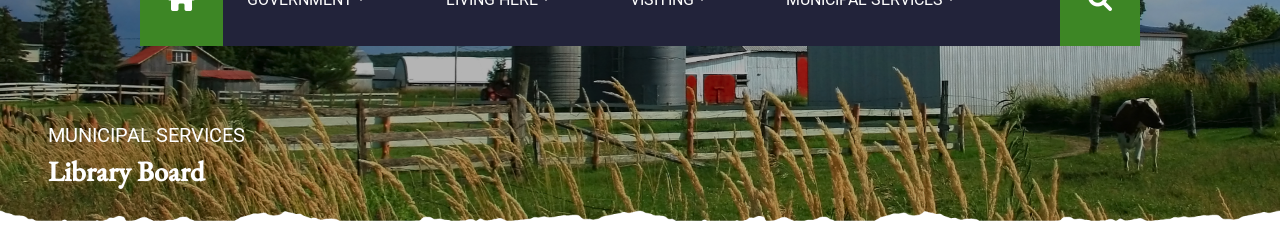What is the focus of the community according to the navigation bar?
Please use the image to provide a one-word or short phrase answer.

Municipal services